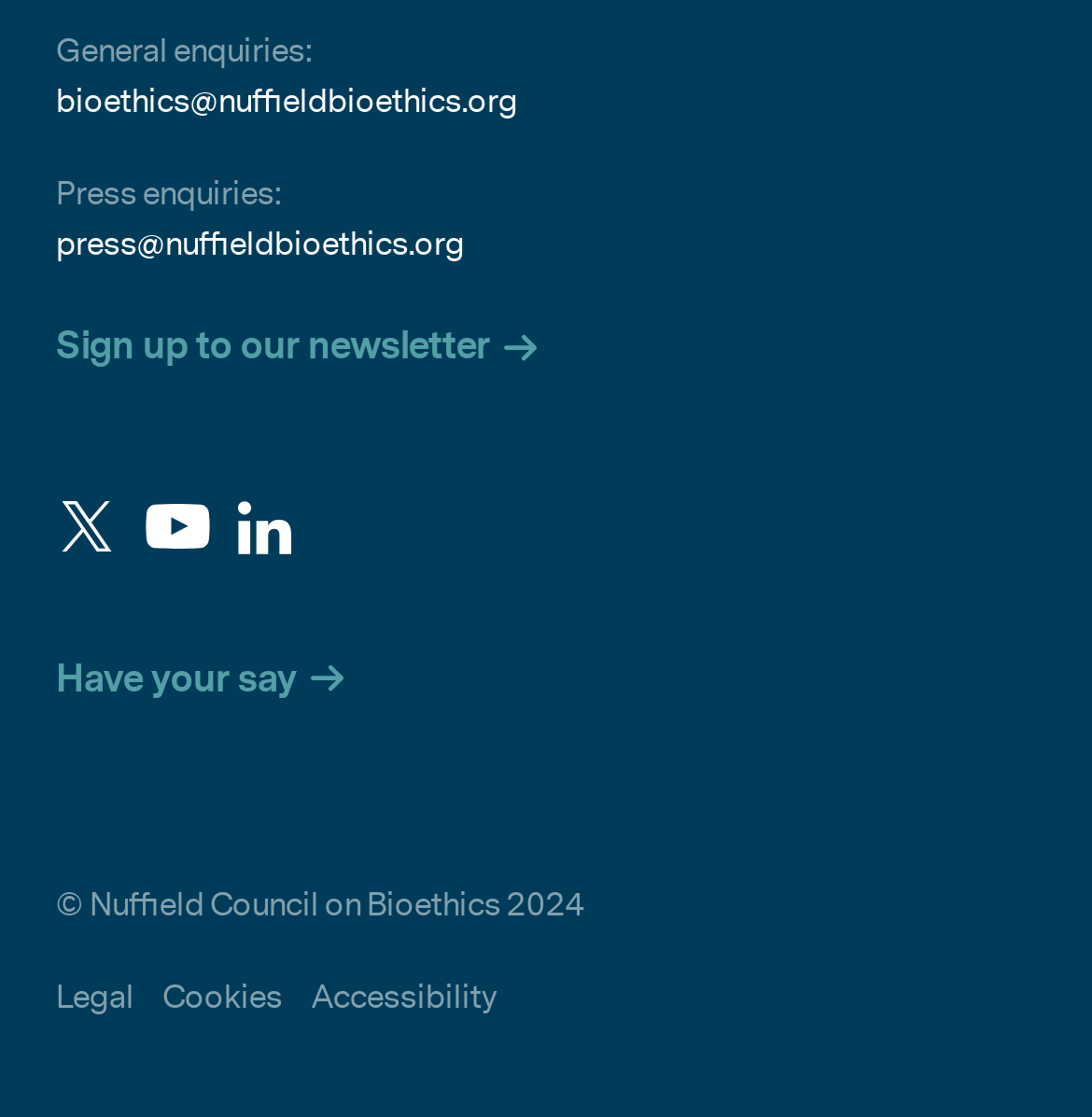Answer the question with a single word or phrase: 
What is the copyright year of the website?

2024